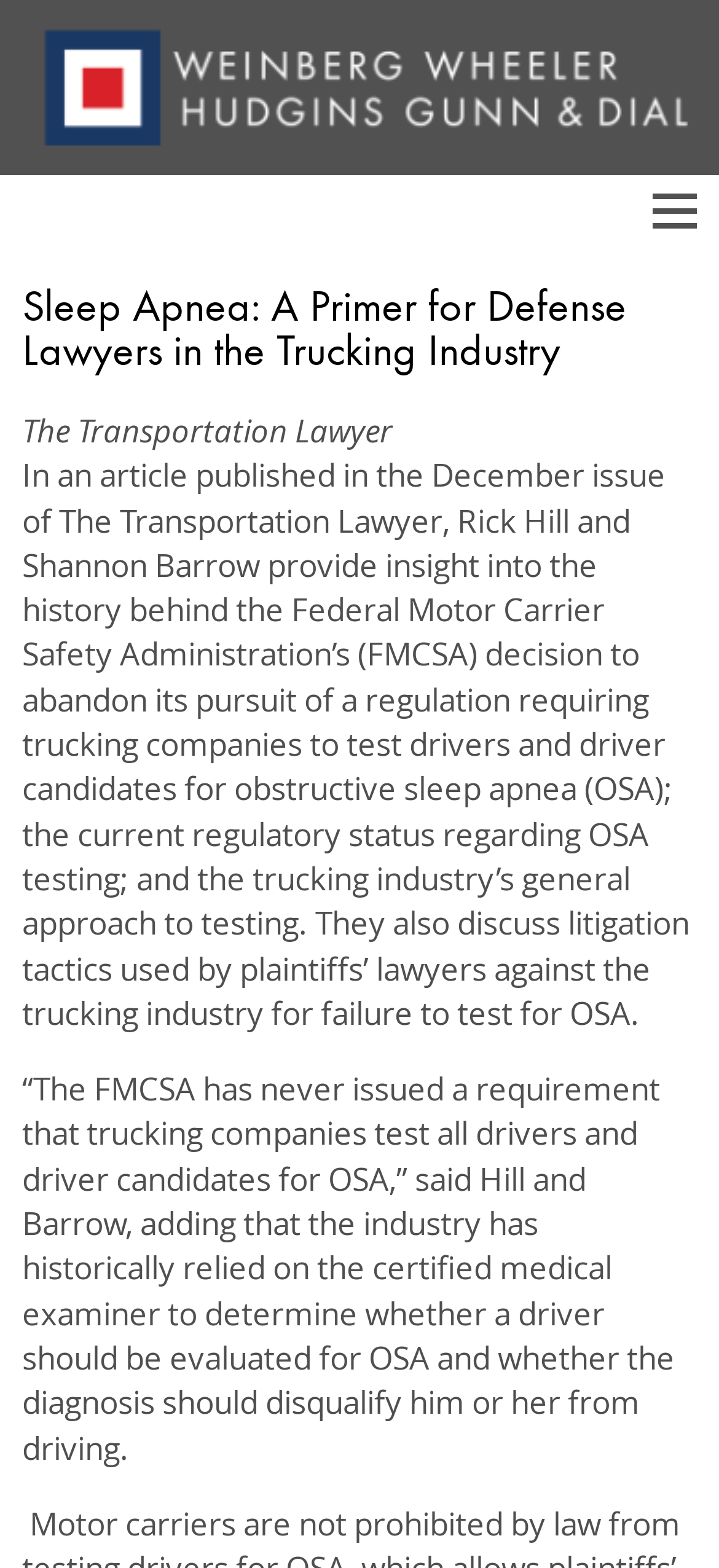What is the publication where the article was published?
Using the visual information, answer the question in a single word or phrase.

The Transportation Lawyer